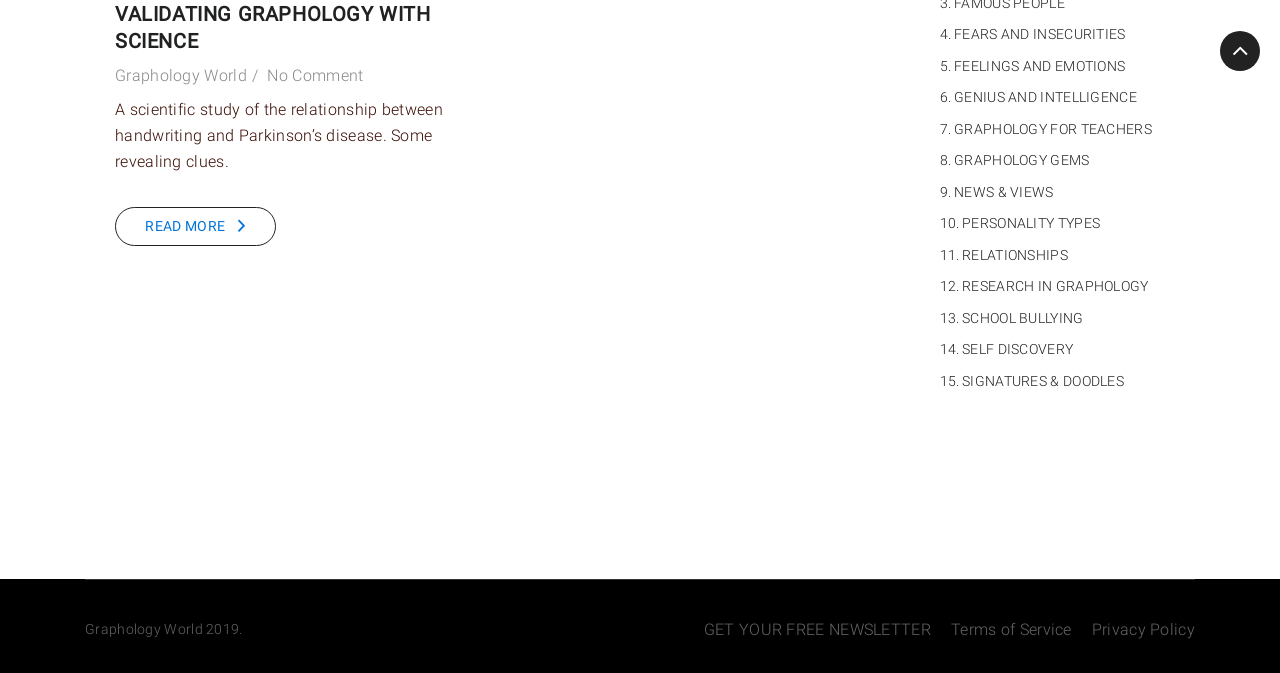Provide a brief response to the question below using a single word or phrase: 
How many sections are there in the webpage?

2